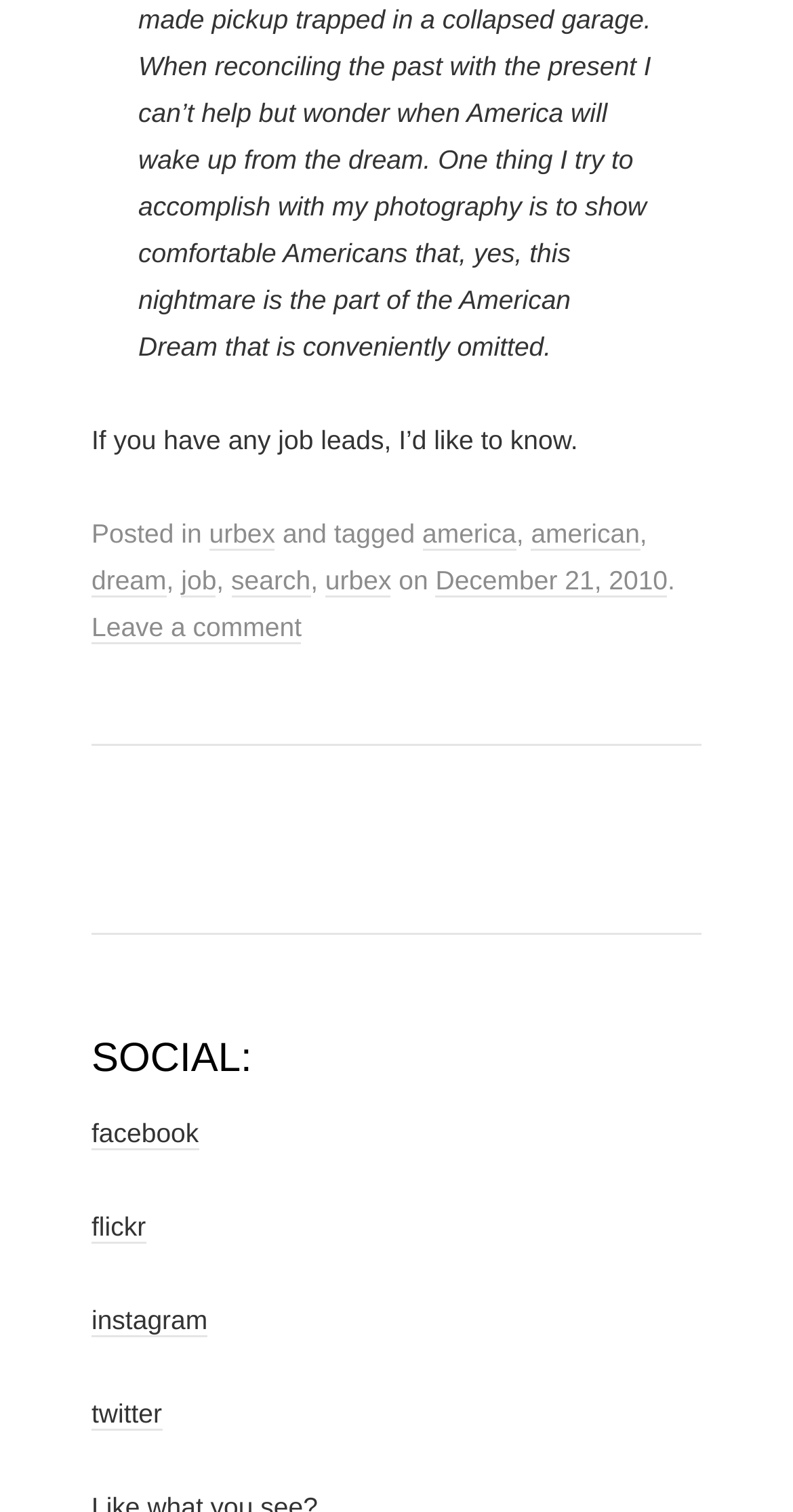How many social media links are there?
From the details in the image, provide a complete and detailed answer to the question.

In the SOCIAL section, there are four links to social media platforms: facebook, flickr, instagram, and twitter. Therefore, there are four social media links.